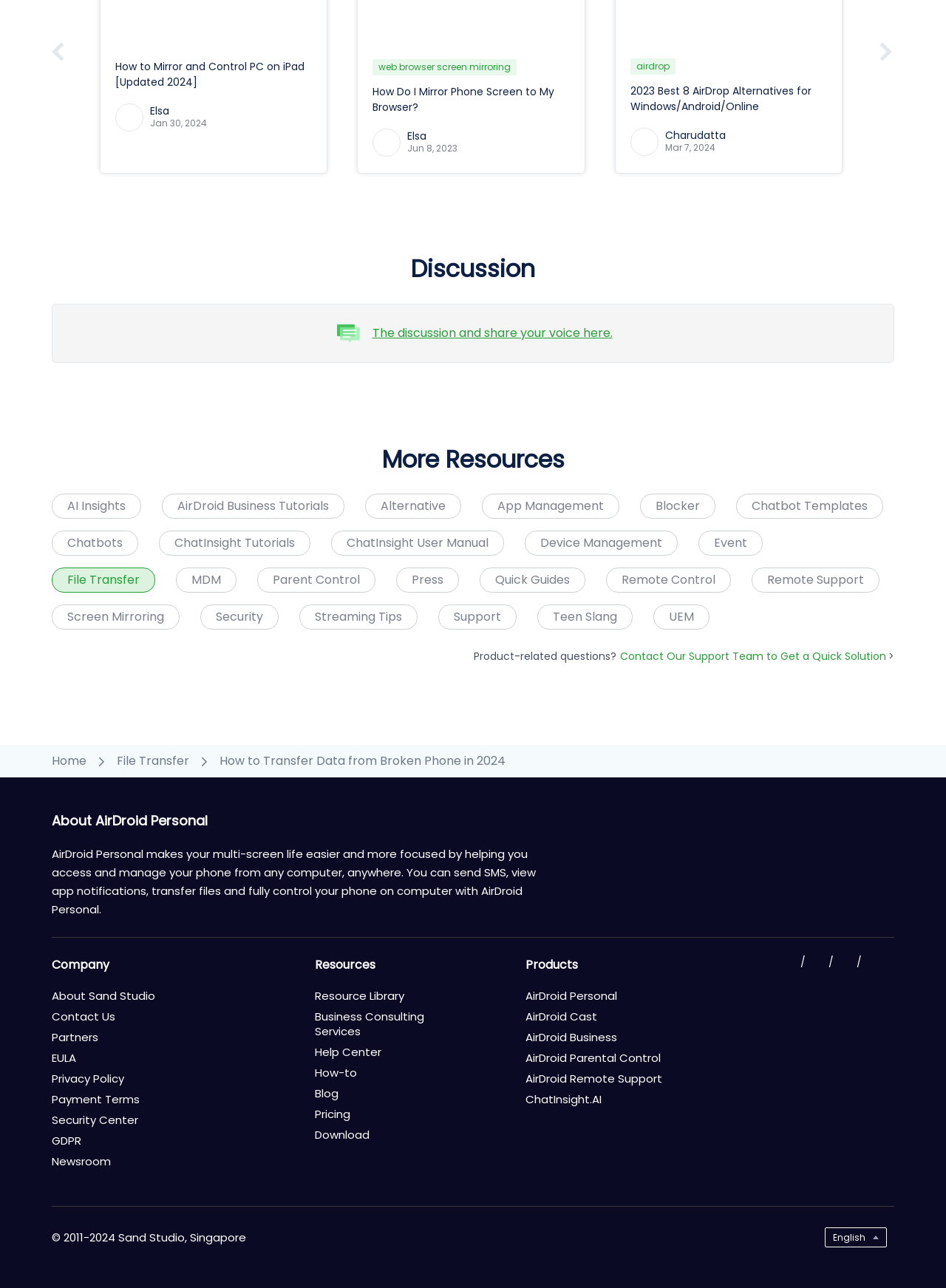Find the bounding box coordinates of the element you need to click on to perform this action: 'Contact the support team'. The coordinates should be represented by four float values between 0 and 1, in the format [left, top, right, bottom].

[0.655, 0.504, 0.945, 0.515]